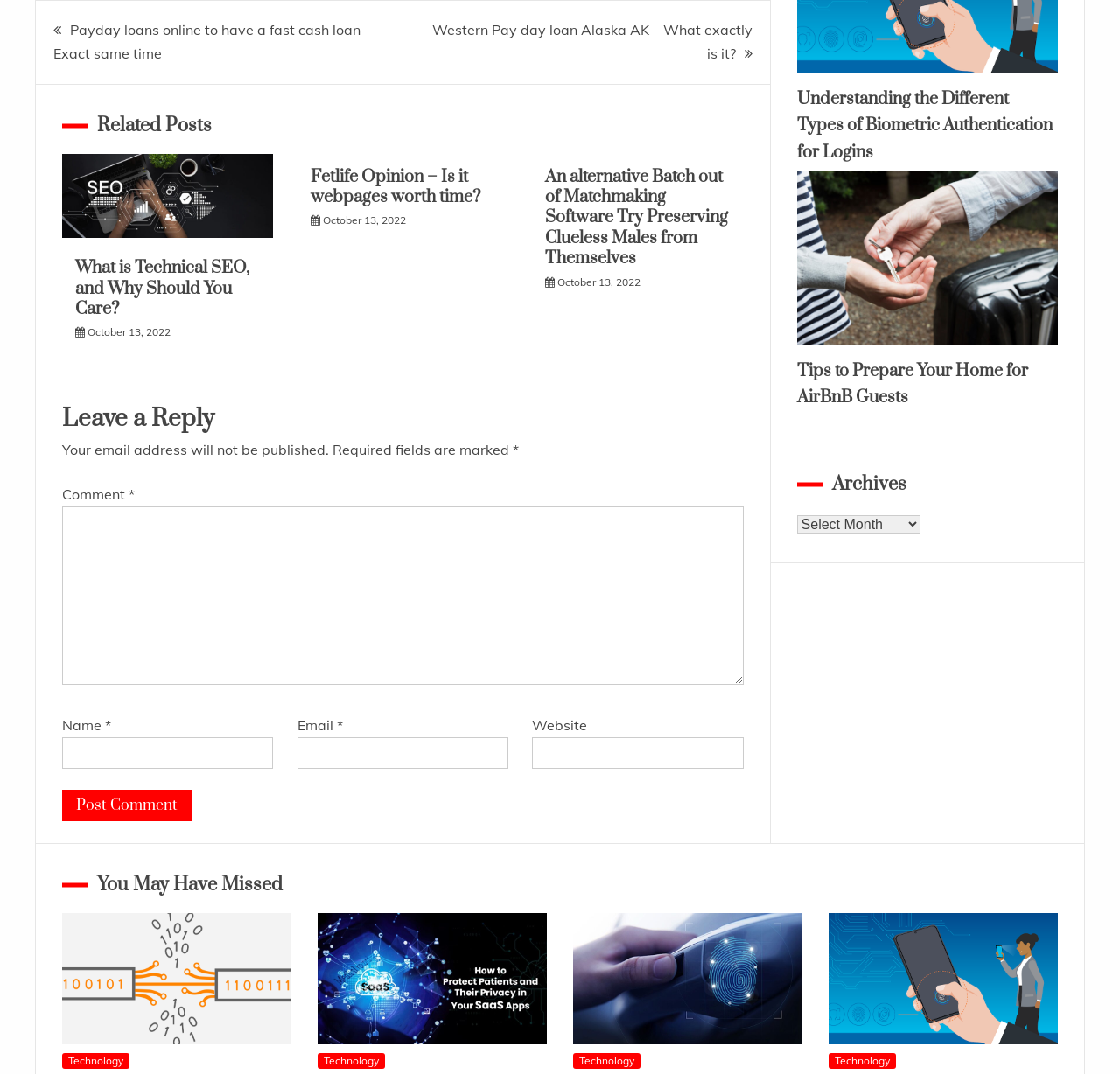Please mark the clickable region by giving the bounding box coordinates needed to complete this instruction: "Click on the 'Post Comment' button".

[0.055, 0.735, 0.171, 0.764]